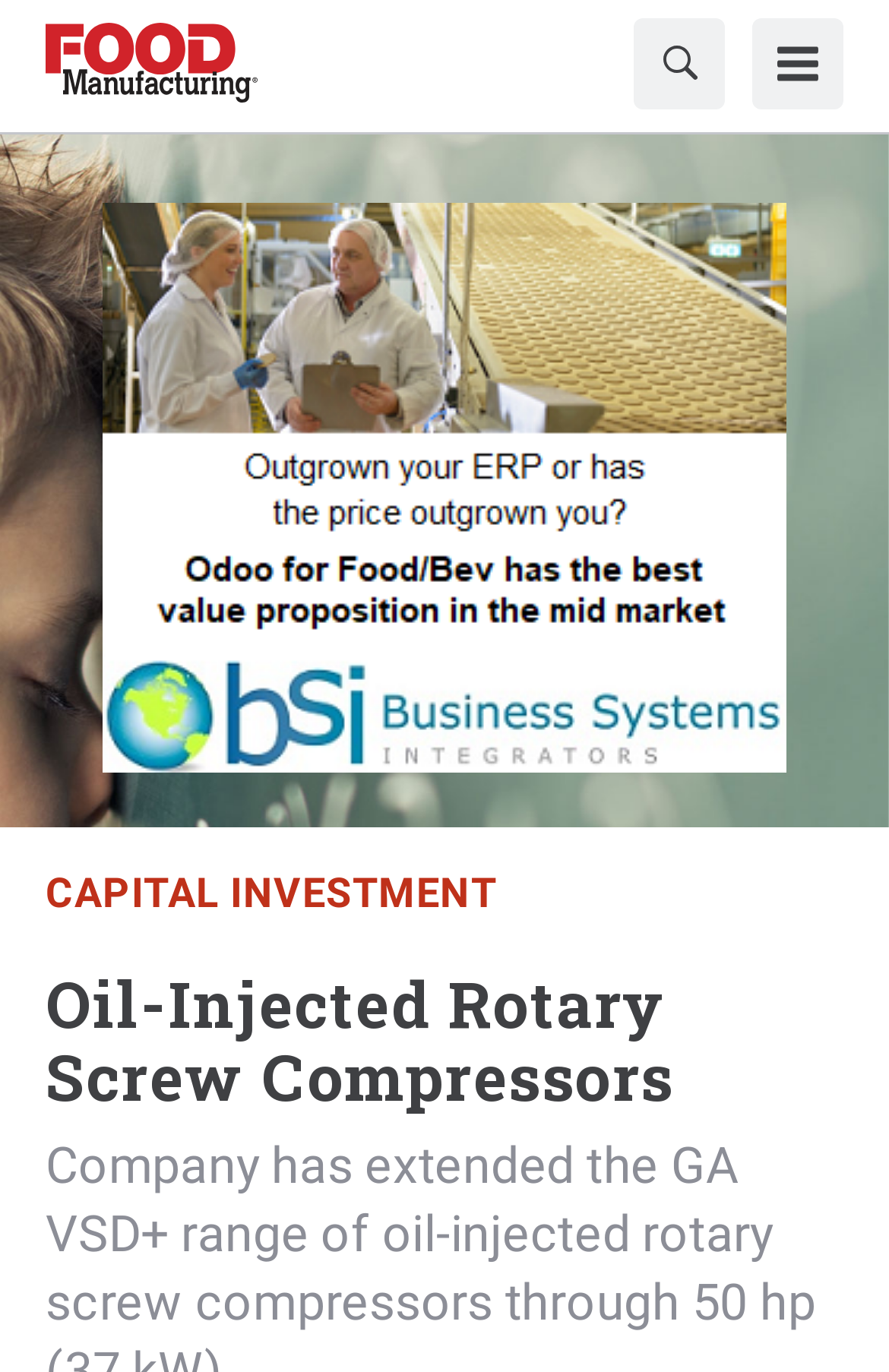Extract the bounding box for the UI element that matches this description: "aria-label="Search"".

[0.713, 0.012, 0.815, 0.079]